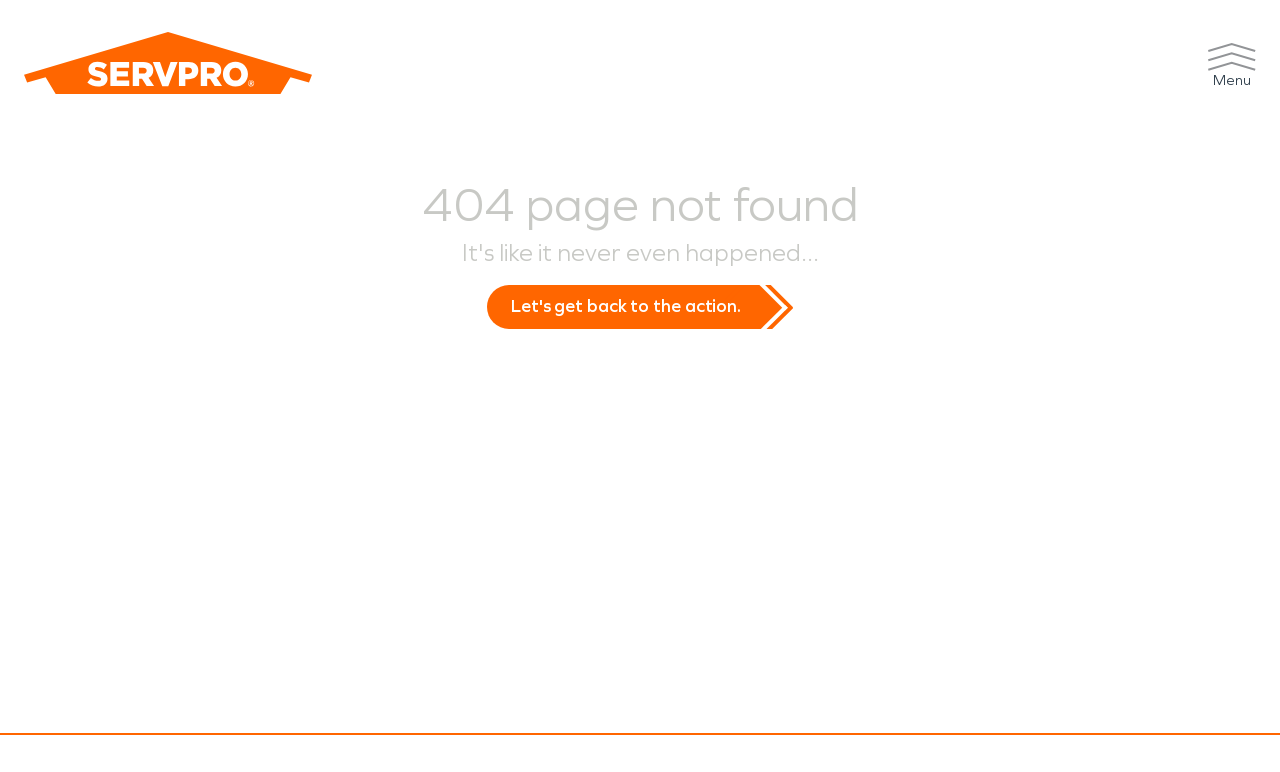Give the bounding box coordinates for the element described by: "Menu".

[0.944, 0.055, 0.981, 0.118]